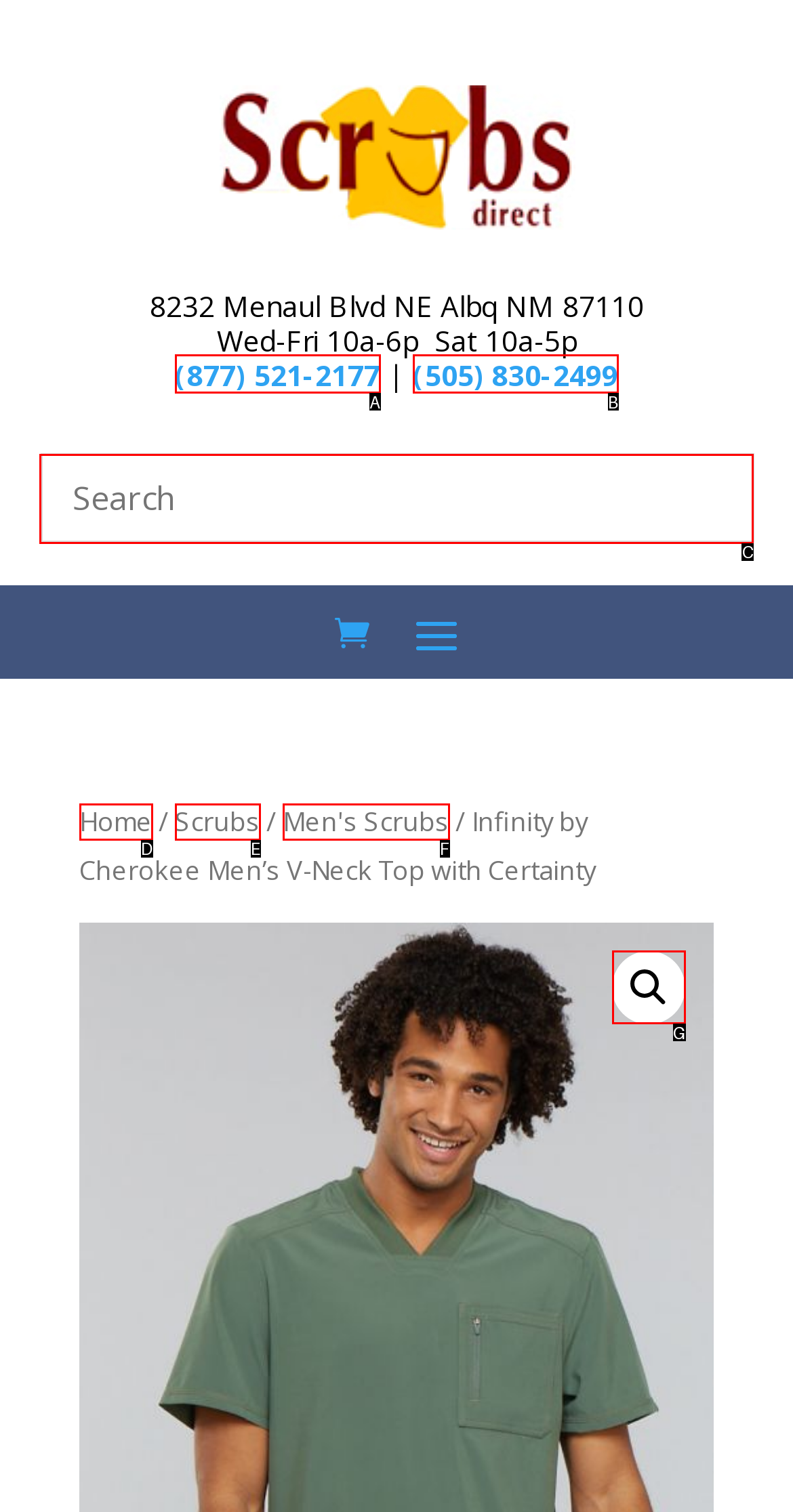From the given options, find the HTML element that fits the description: Blog. Reply with the letter of the chosen element.

None